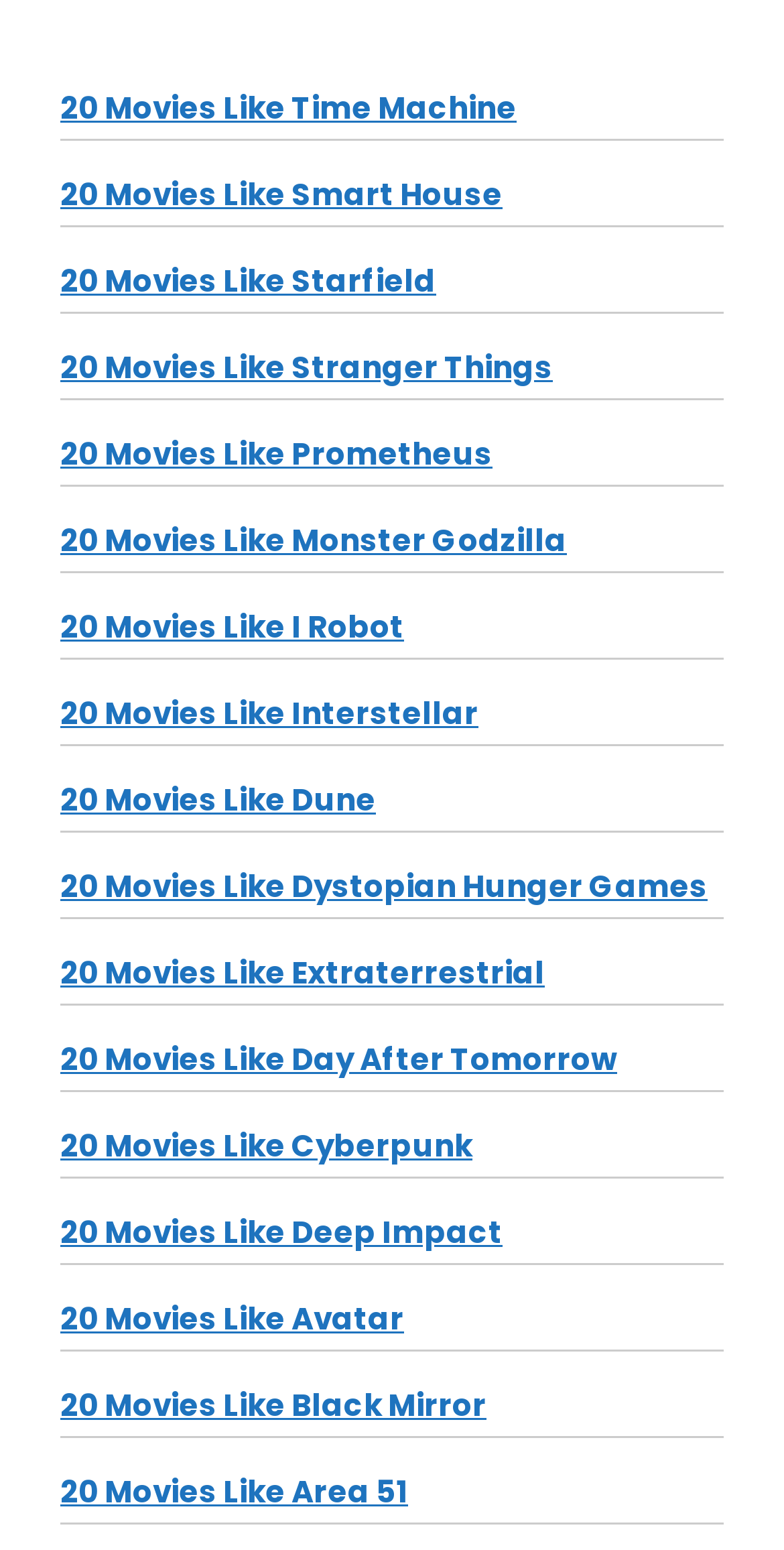Provide a brief response using a word or short phrase to this question:
How many movie recommendations are related to space?

3